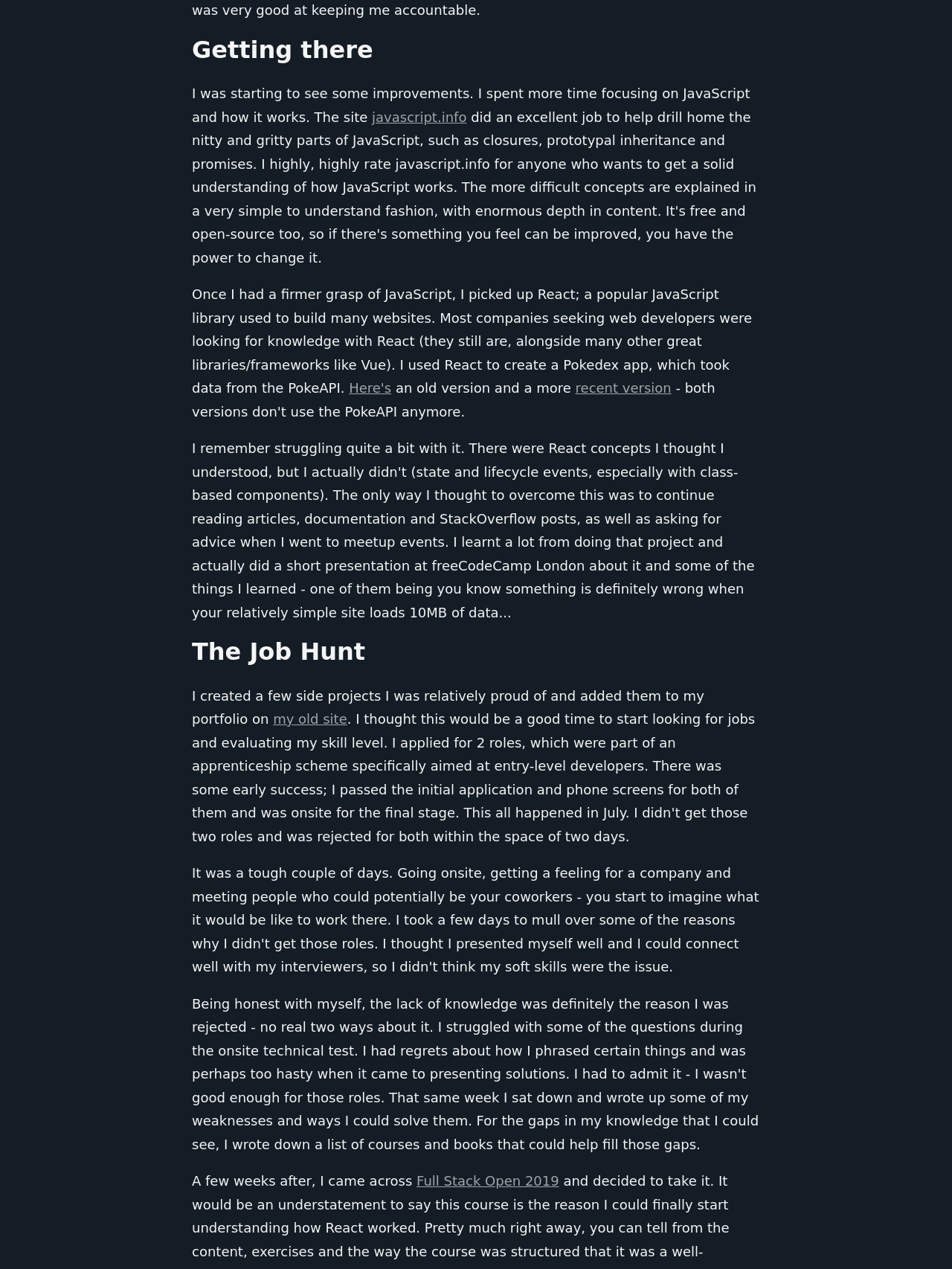What is the topic of the first heading?
Based on the visual content, answer with a single word or a brief phrase.

Getting there